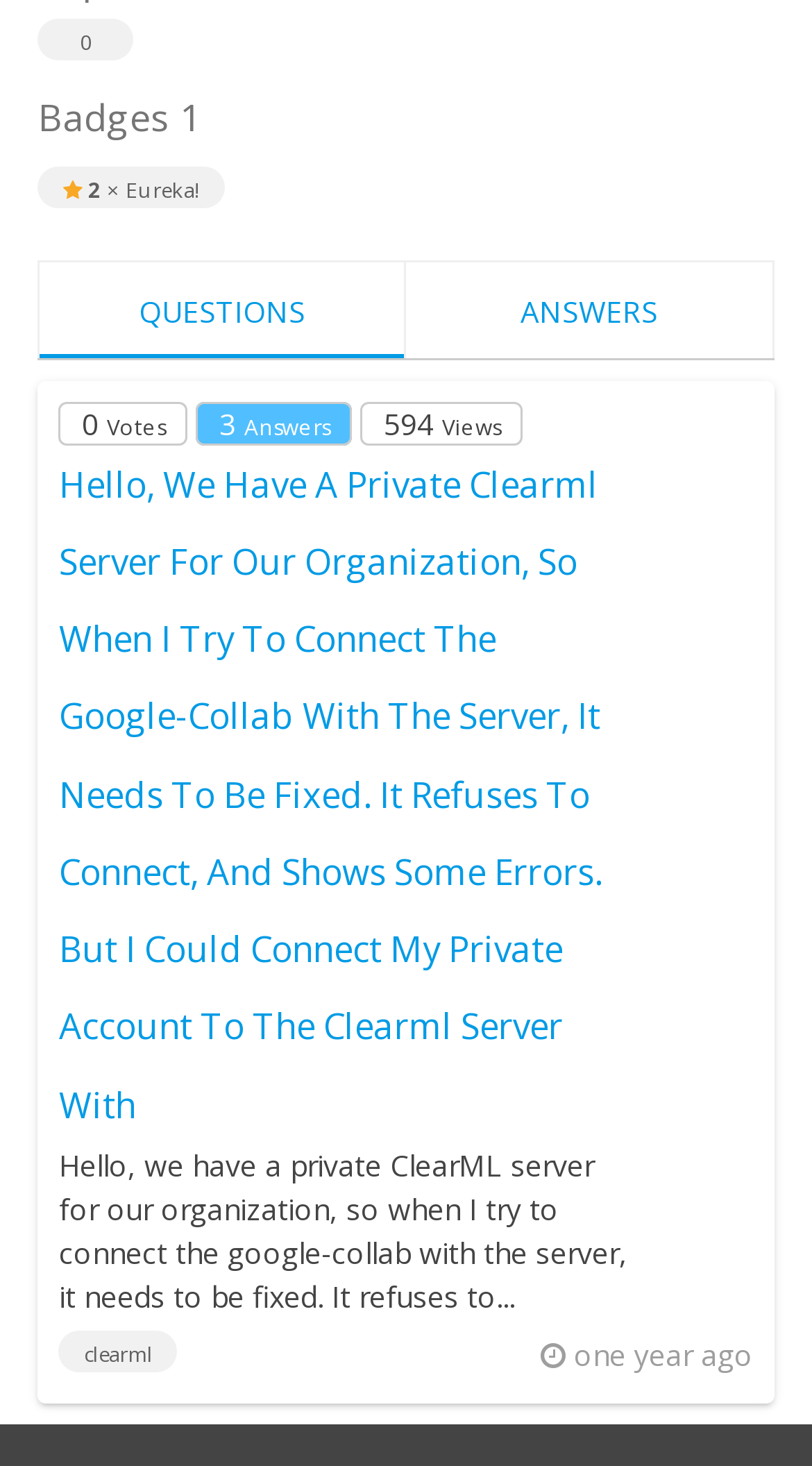Determine the bounding box coordinates for the UI element with the following description: "Questions 1". The coordinates should be four float numbers between 0 and 1, represented as [left, top, right, bottom].

[0.049, 0.178, 0.497, 0.245]